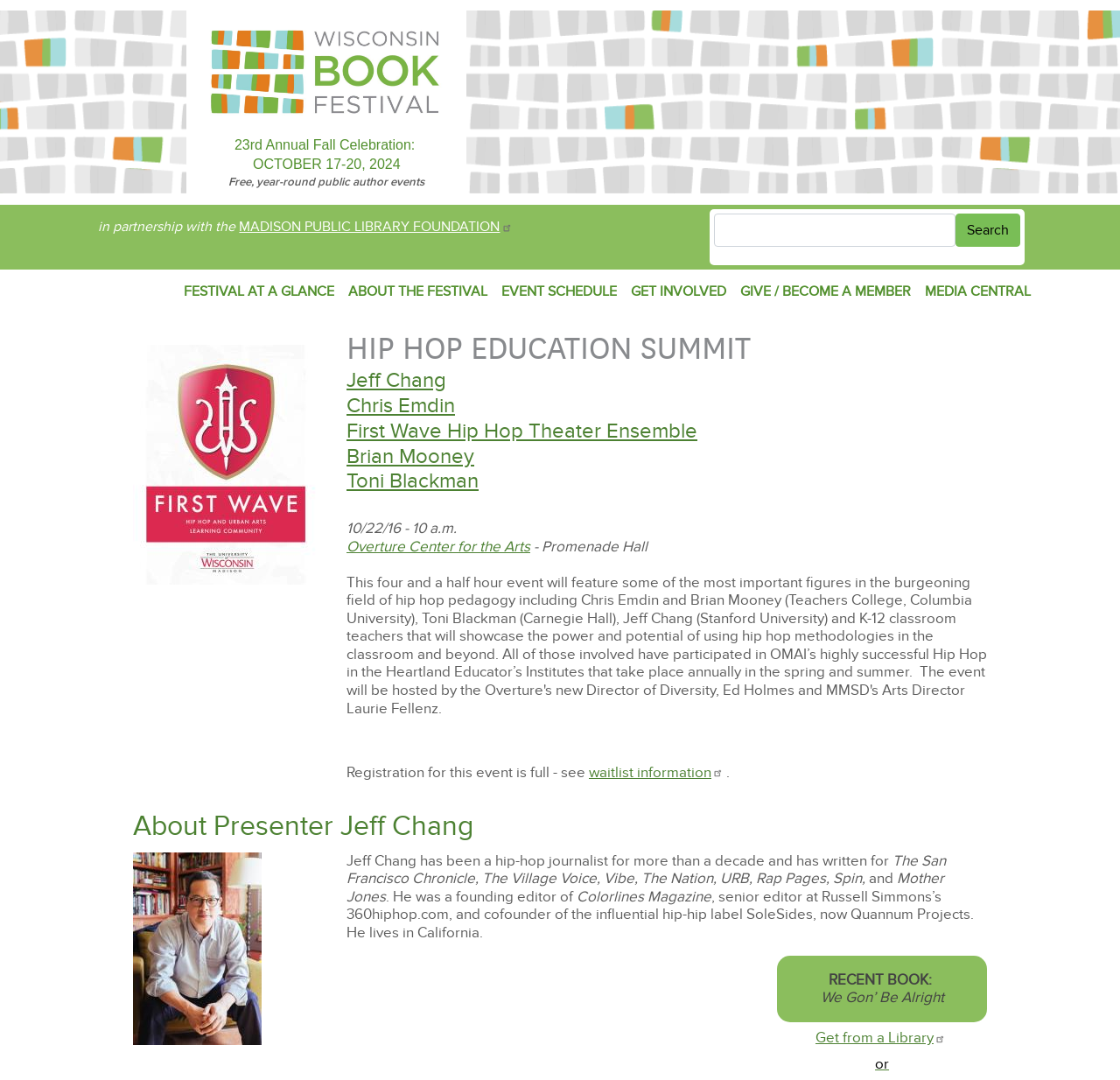Use a single word or phrase to answer this question: 
What is the name of the book written by Jeff Chang?

We Gon’ Be Alright